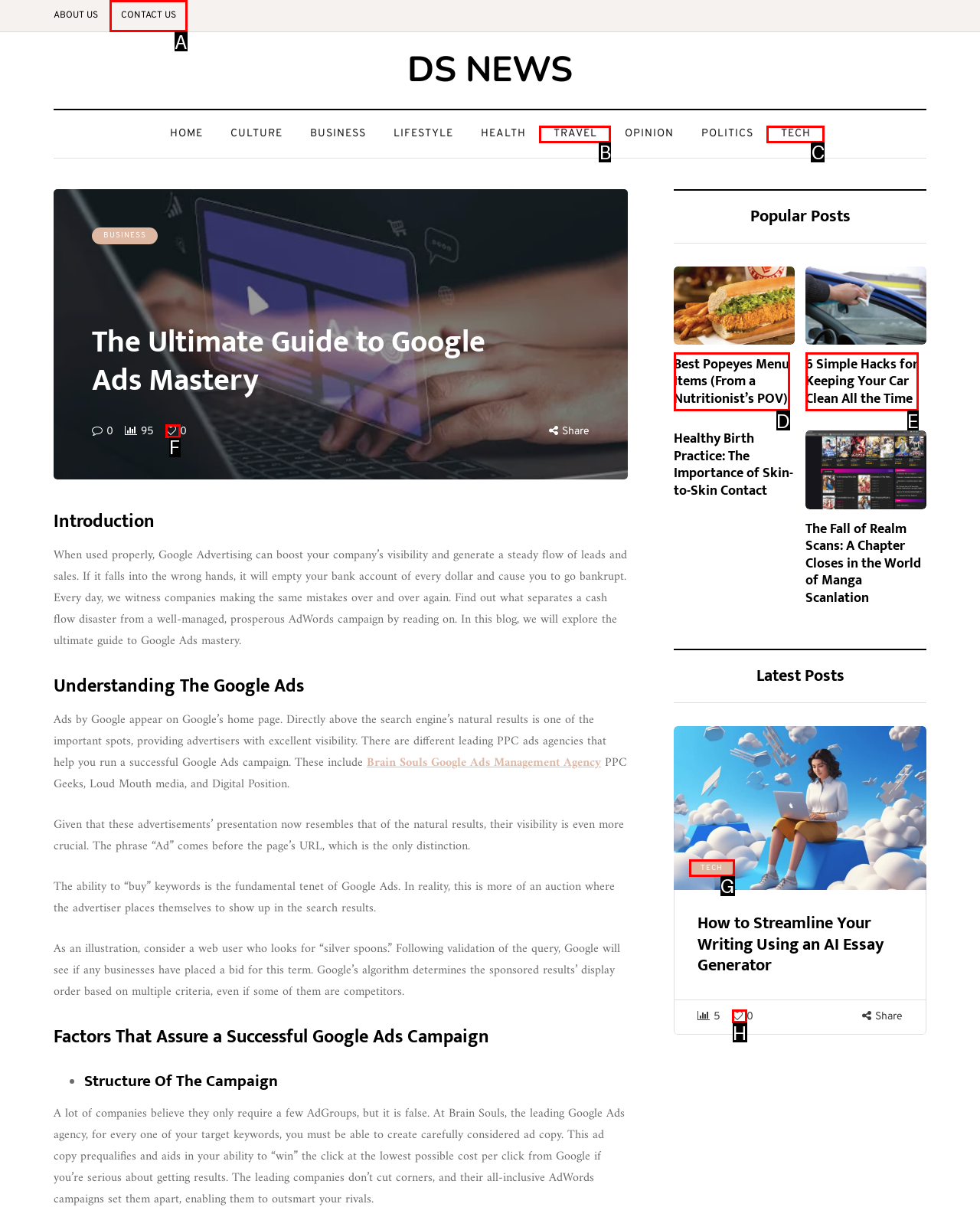For the instruction: Click on CONTACT US, which HTML element should be clicked?
Respond with the letter of the appropriate option from the choices given.

A